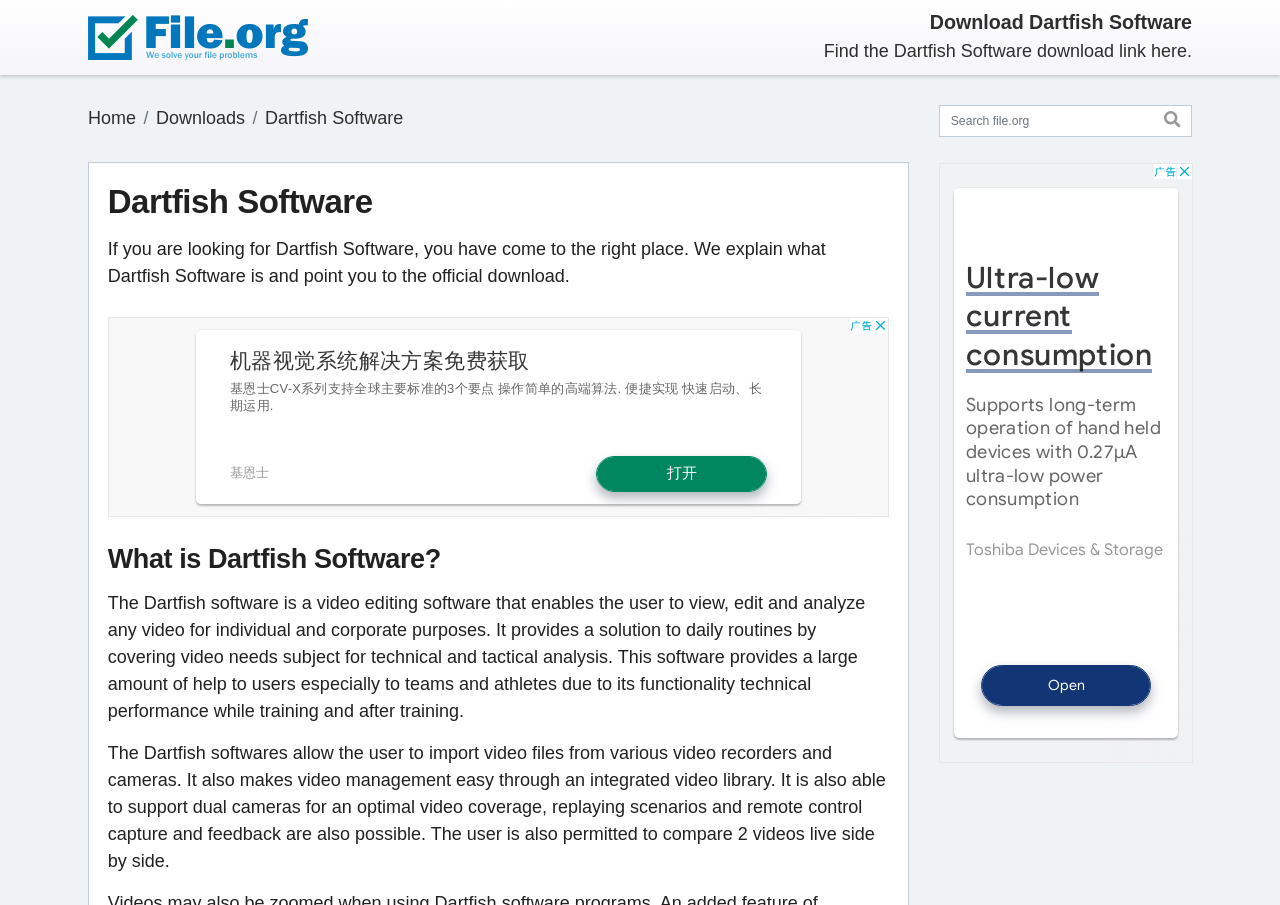Is there a search function on the webpage?
Look at the image and construct a detailed response to the question.

There is a search box on the webpage, located at the bottom right corner, which allows users to type in the file type they want information about and click the search button to search for it.